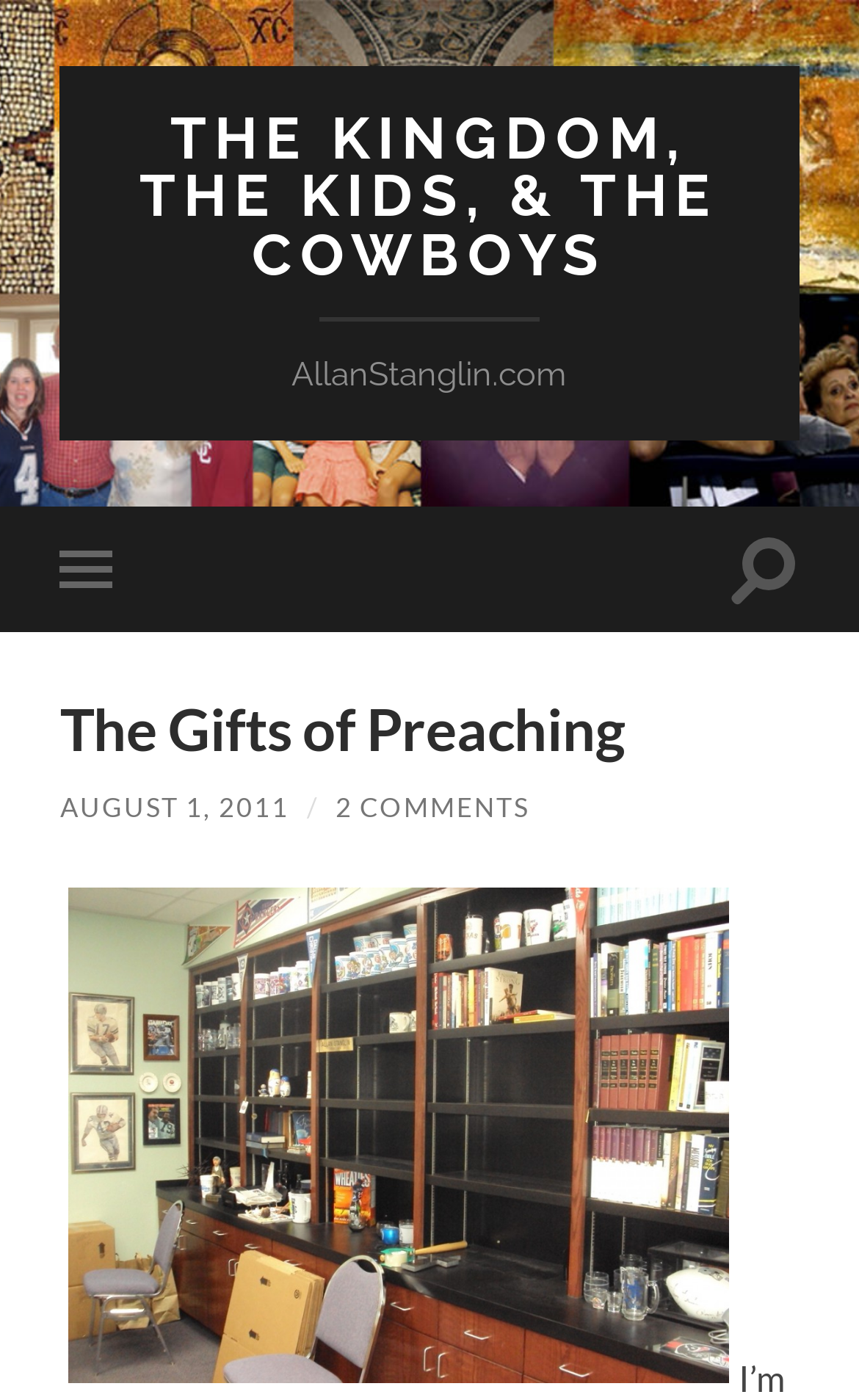Determine the main headline of the webpage and provide its text.

The Gifts of Preaching